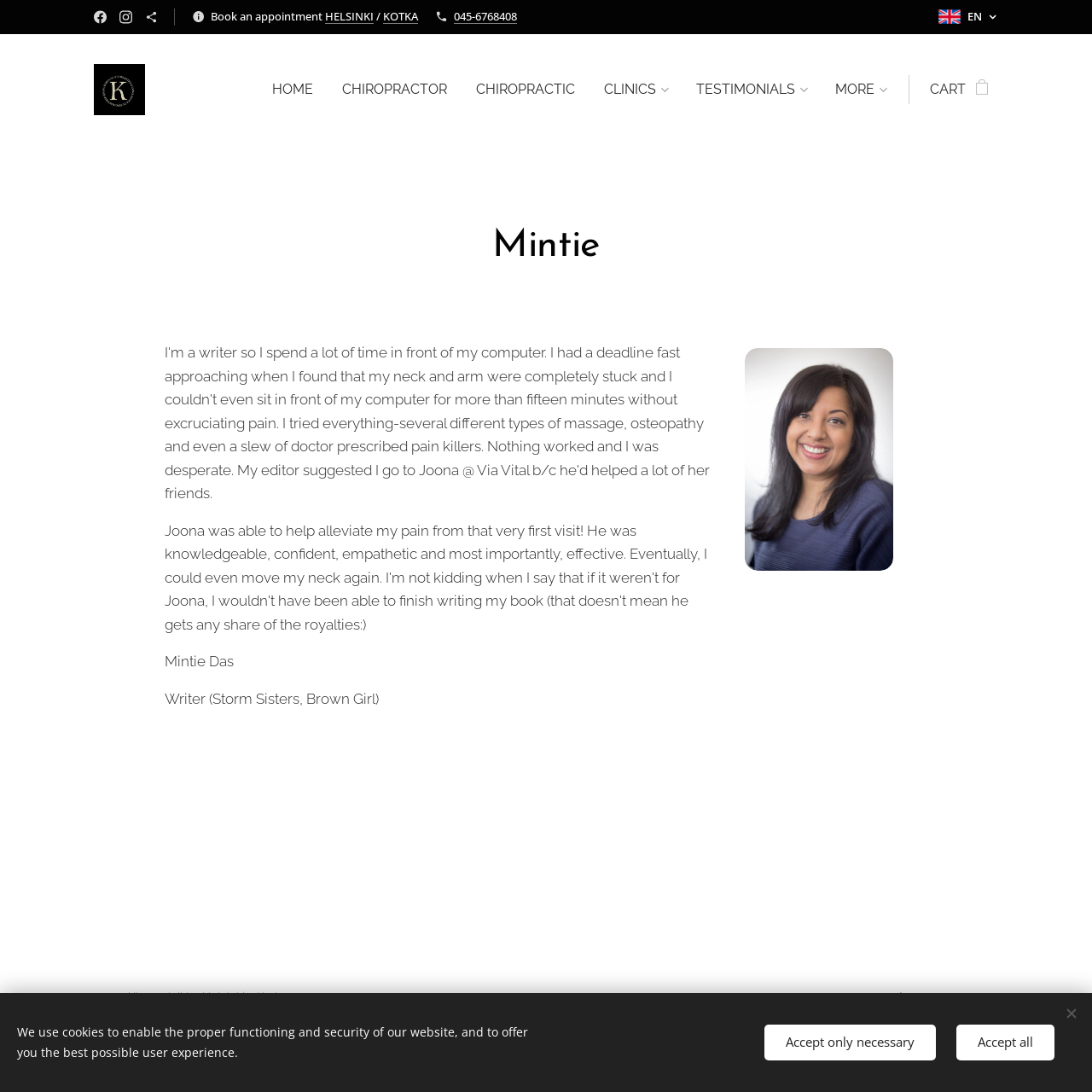Please predict the bounding box coordinates of the element's region where a click is necessary to complete the following instruction: "Switch to Kotka clinic". The coordinates should be represented by four float numbers between 0 and 1, i.e., [left, top, right, bottom].

[0.351, 0.007, 0.383, 0.021]